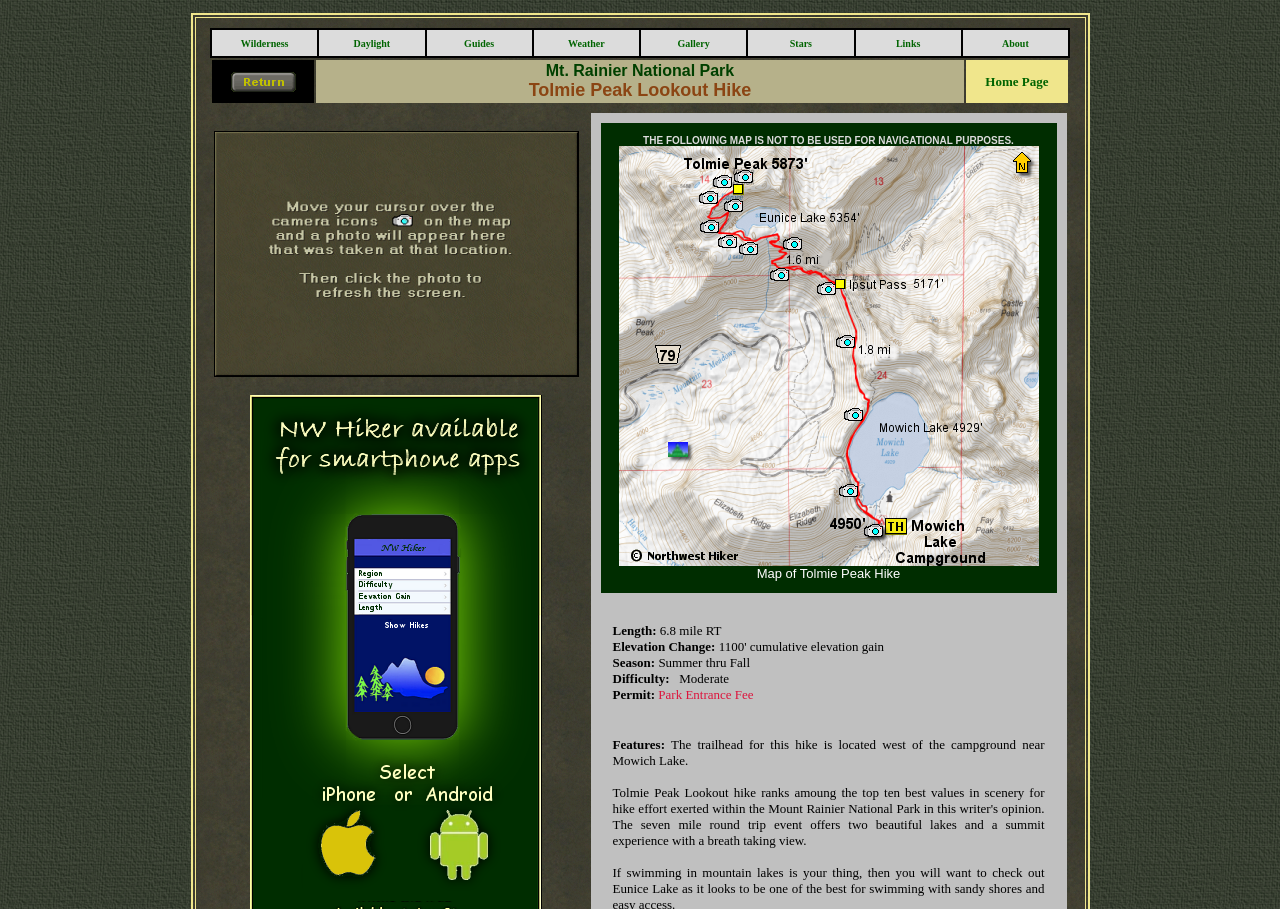Please identify the bounding box coordinates of the element's region that I should click in order to complete the following instruction: "Return to Previous Page". The bounding box coordinates consist of four float numbers between 0 and 1, i.e., [left, top, right, bottom].

[0.179, 0.085, 0.232, 0.104]